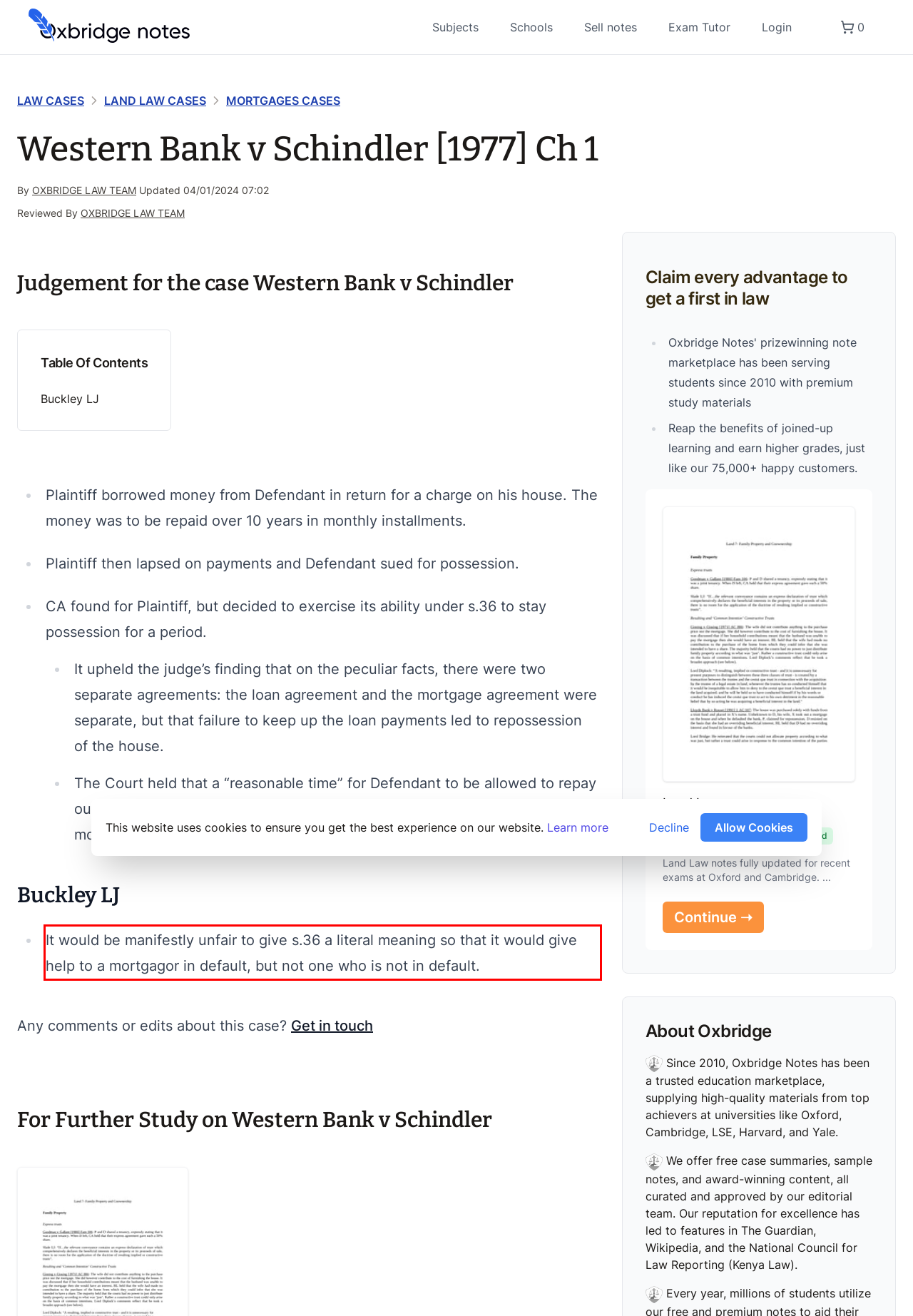Please perform OCR on the text within the red rectangle in the webpage screenshot and return the text content.

It would be manifestly unfair to give s.36 a literal meaning so that it would give help to a mortgagor in default, but not one who is not in default.